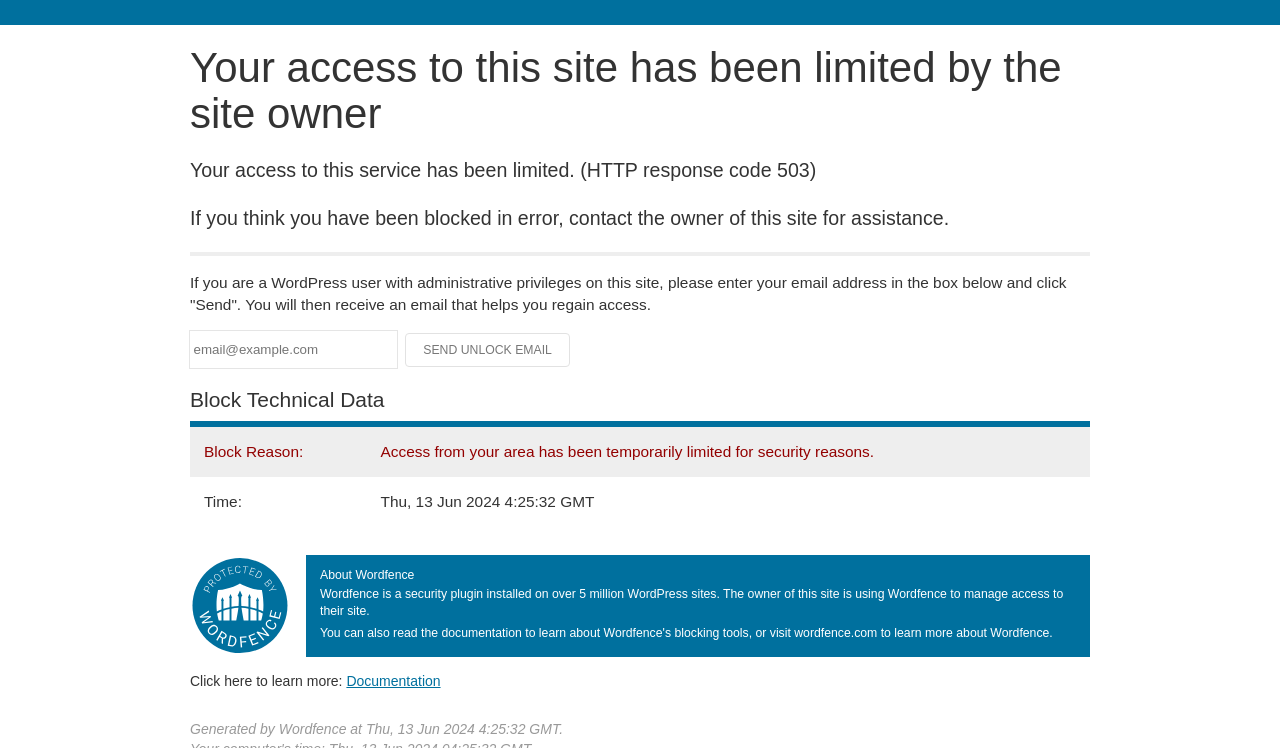What is the name of the security plugin installed on the site?
From the image, respond using a single word or phrase.

Wordfence